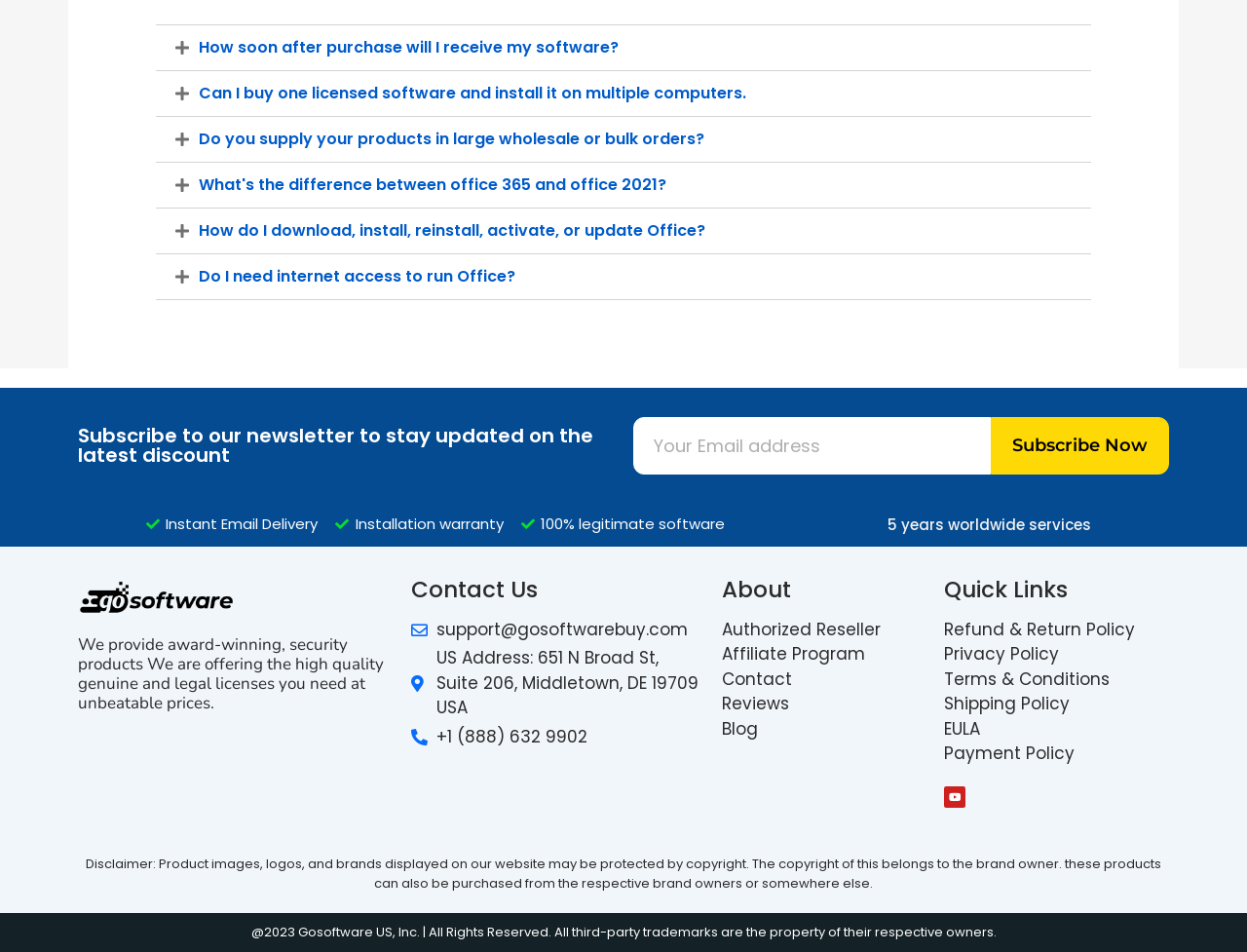Identify the bounding box coordinates of the clickable region required to complete the instruction: "View news". The coordinates should be given as four float numbers within the range of 0 and 1, i.e., [left, top, right, bottom].

None